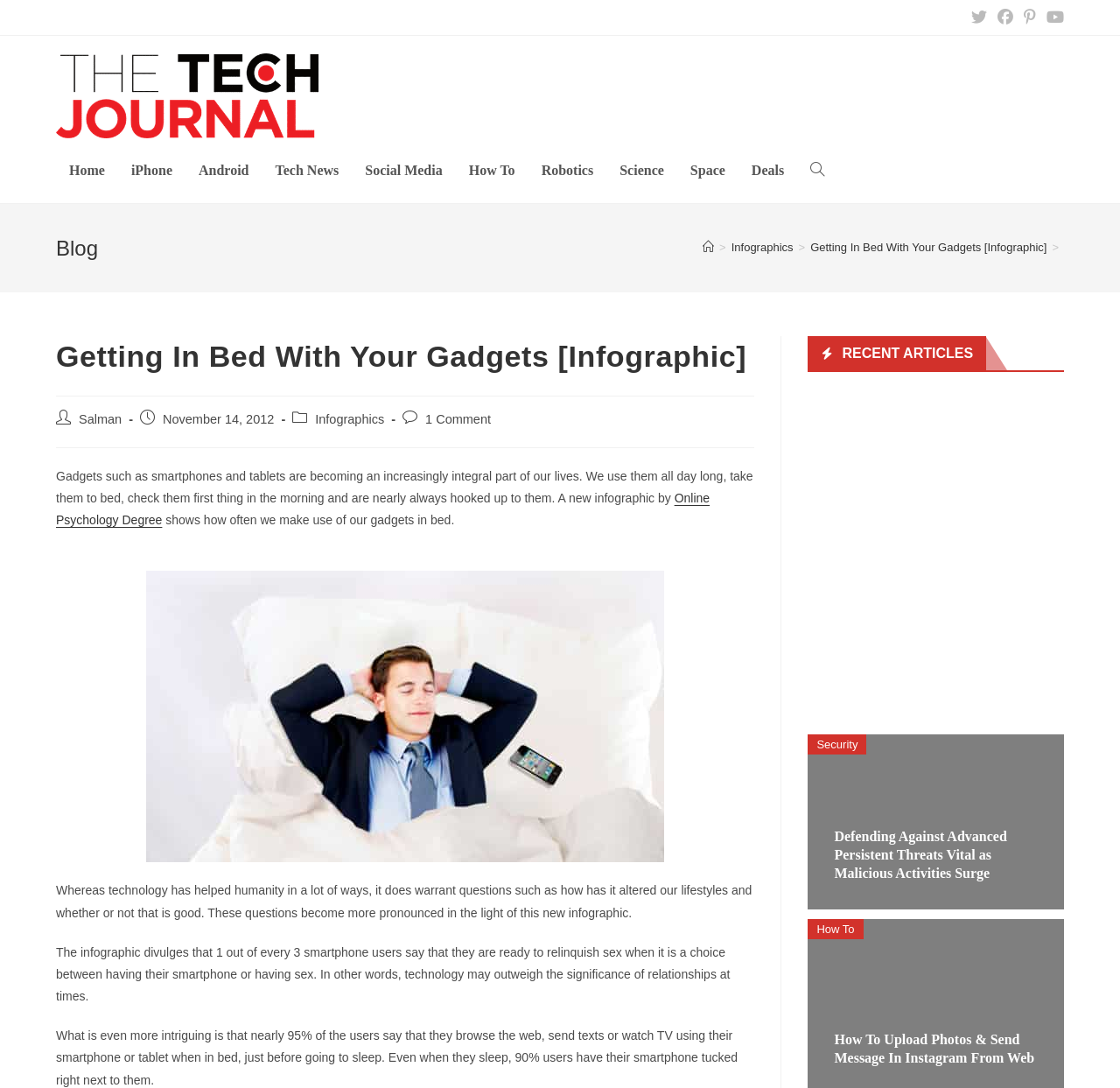Based on the visual content of the image, answer the question thoroughly: What is the name of the website?

I determined the answer by looking at the link element with the text 'The Tech Journal' which is located at the top left corner of the webpage, indicating it is the website's name.